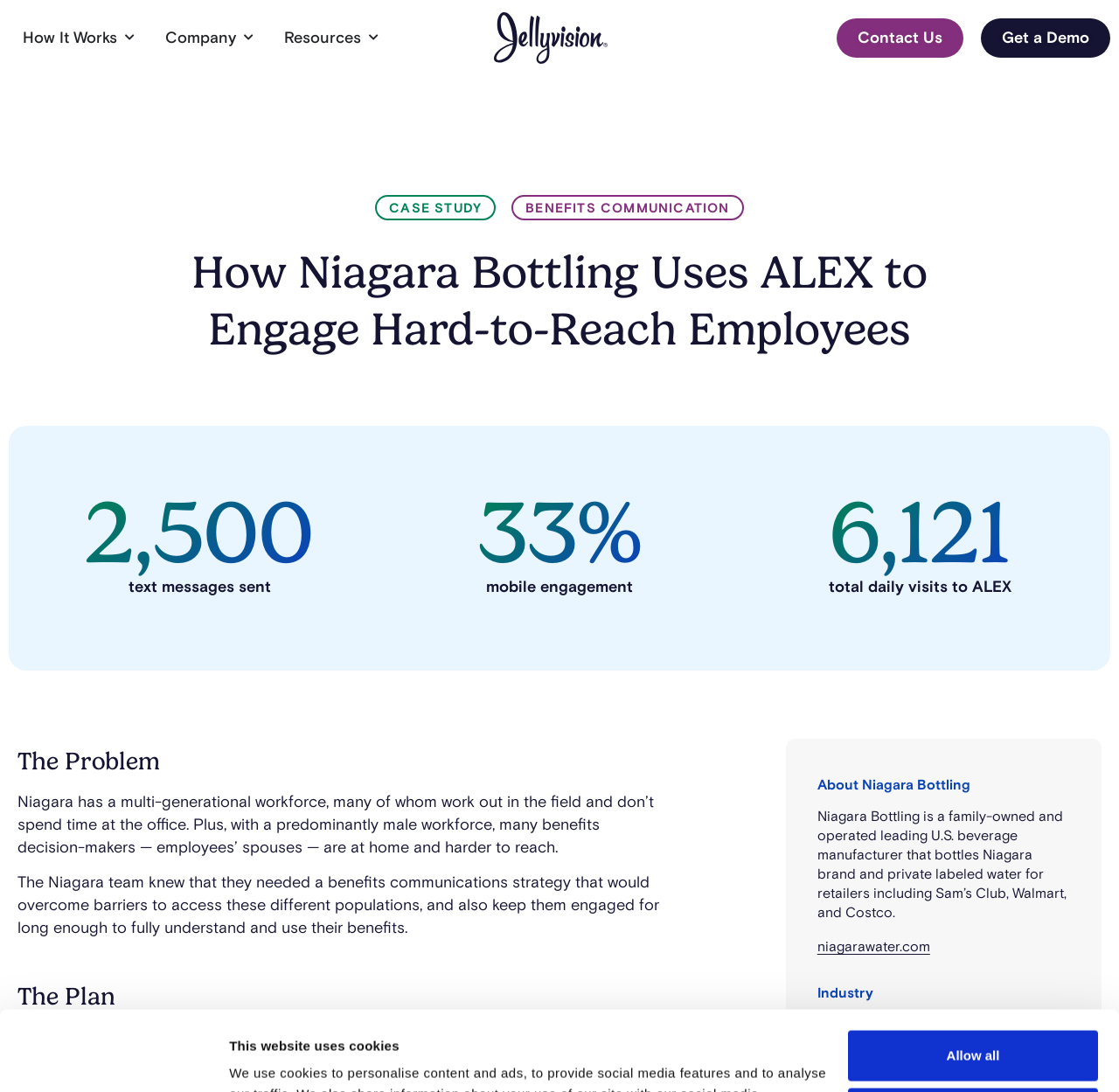What is the name of the company being discussed?
Give a single word or phrase answer based on the content of the image.

Niagara Bottling